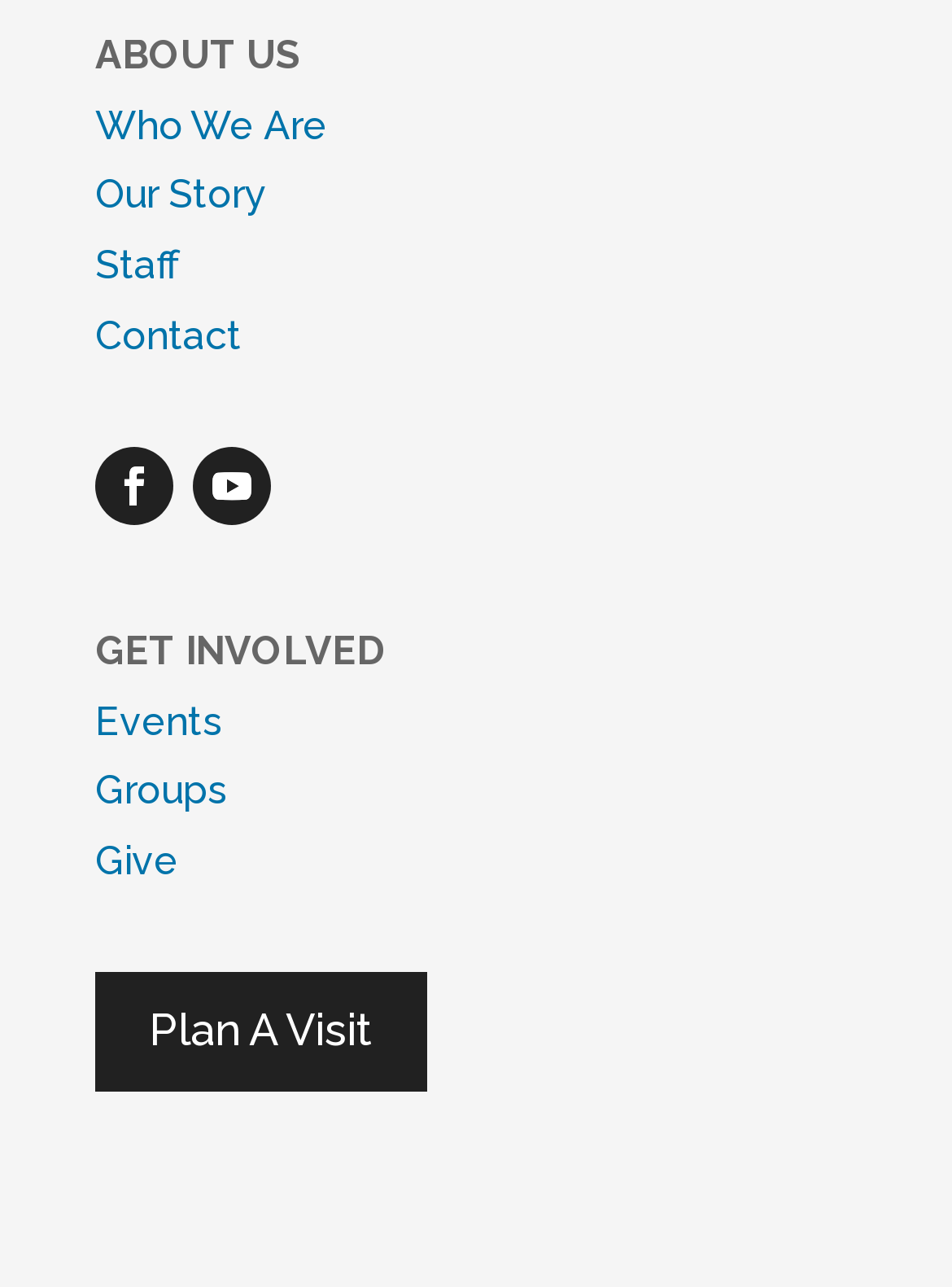Identify the coordinates of the bounding box for the element described below: "Plan A Visit". Return the coordinates as four float numbers between 0 and 1: [left, top, right, bottom].

[0.1, 0.755, 0.449, 0.849]